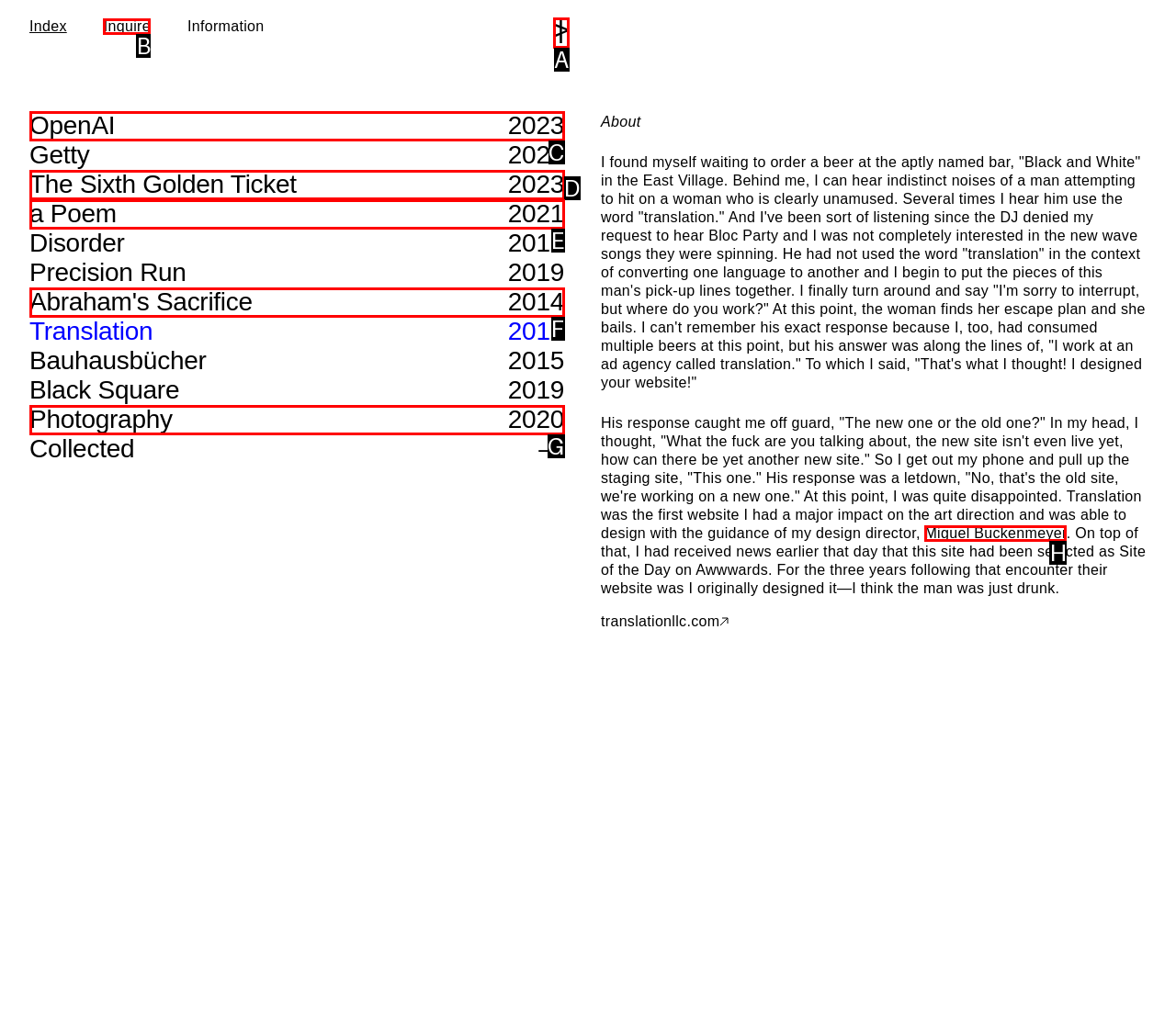Choose the letter of the UI element that aligns with the following description: Isaac Daniels Design
State your answer as the letter from the listed options.

A